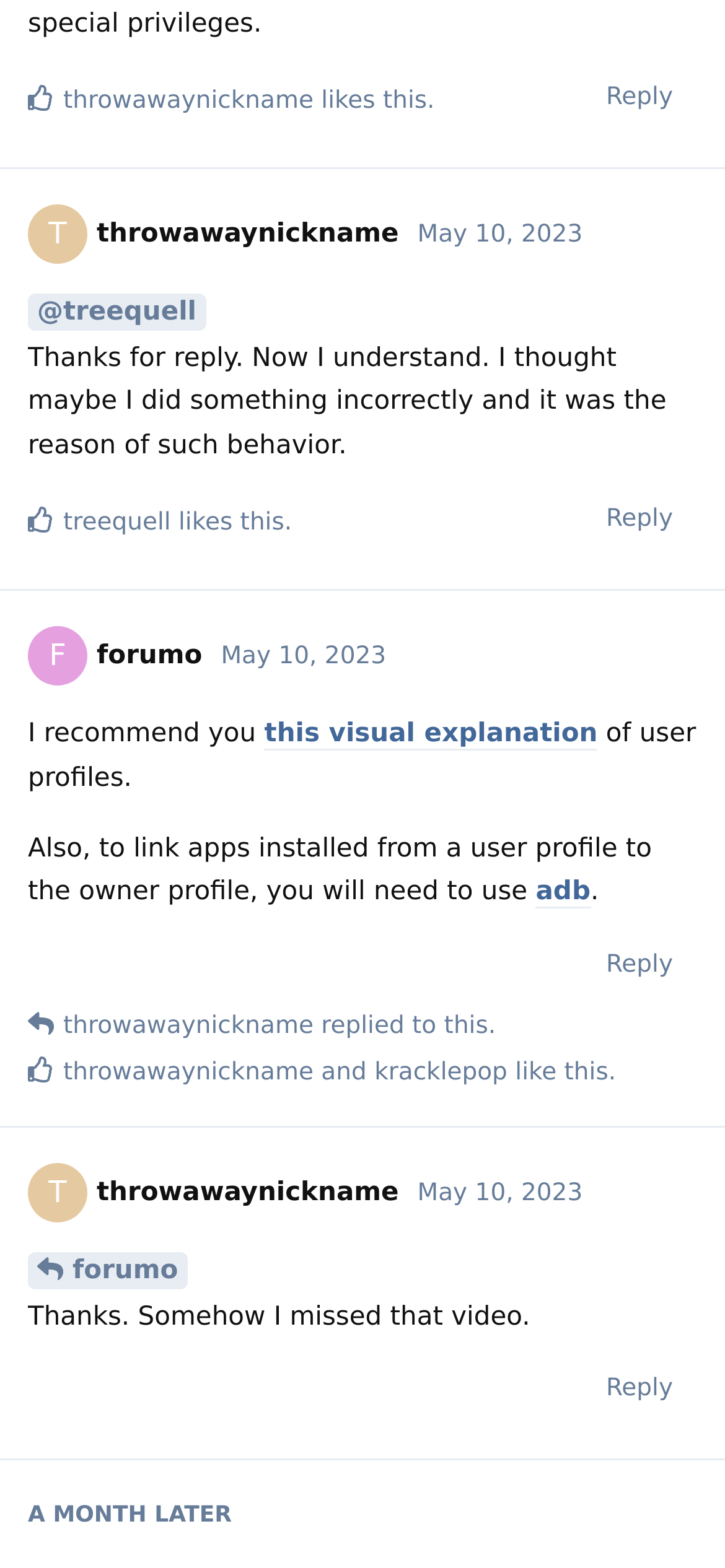Using the element description: "Fforumo", determine the bounding box coordinates. The coordinates should be in the format [left, top, right, bottom], with values between 0 and 1.

[0.038, 0.409, 0.279, 0.427]